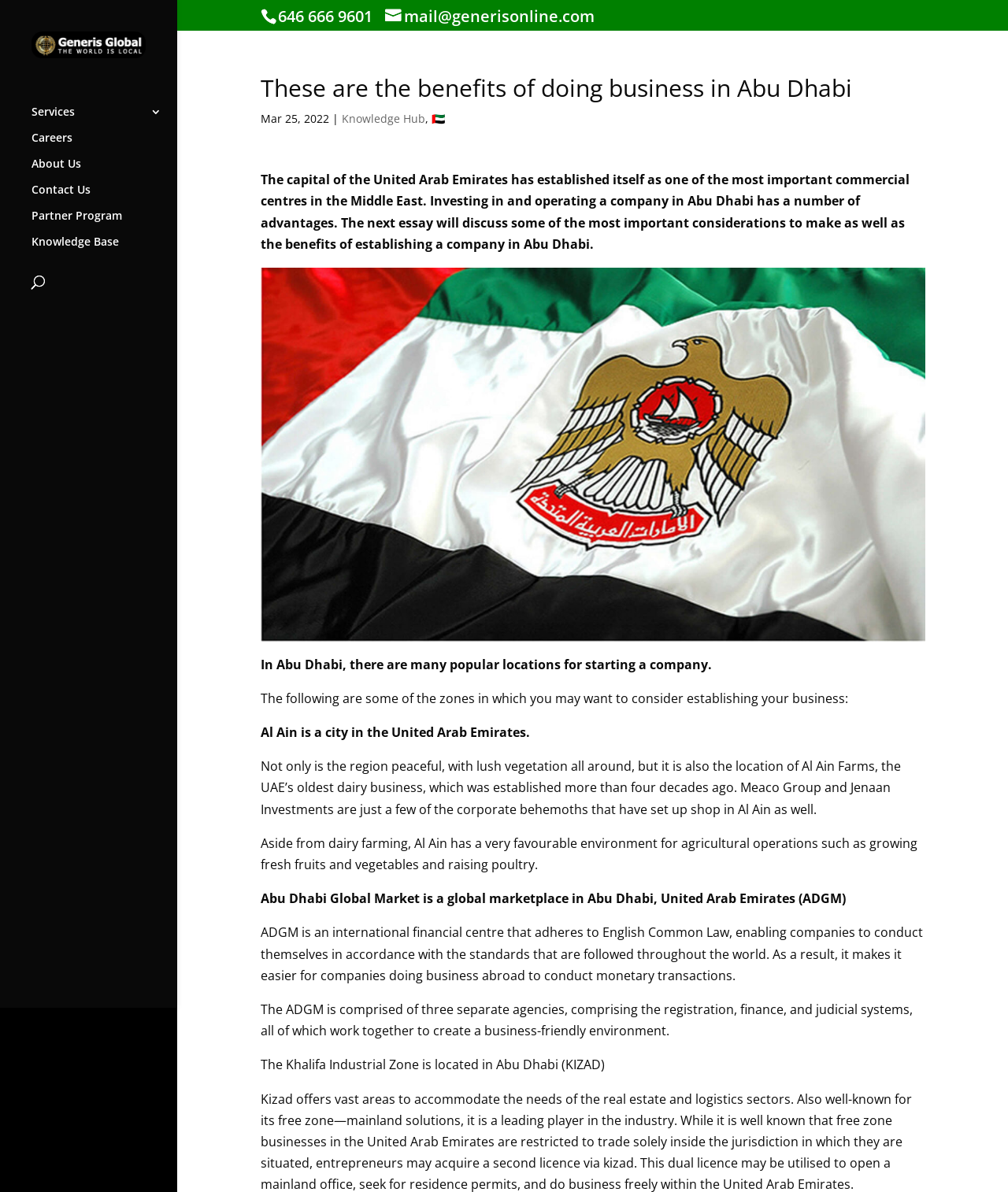Locate the bounding box coordinates of the UI element described by: "alt="Generis Global Legal Services"". The bounding box coordinates should consist of four float numbers between 0 and 1, i.e., [left, top, right, bottom].

[0.031, 0.039, 0.145, 0.053]